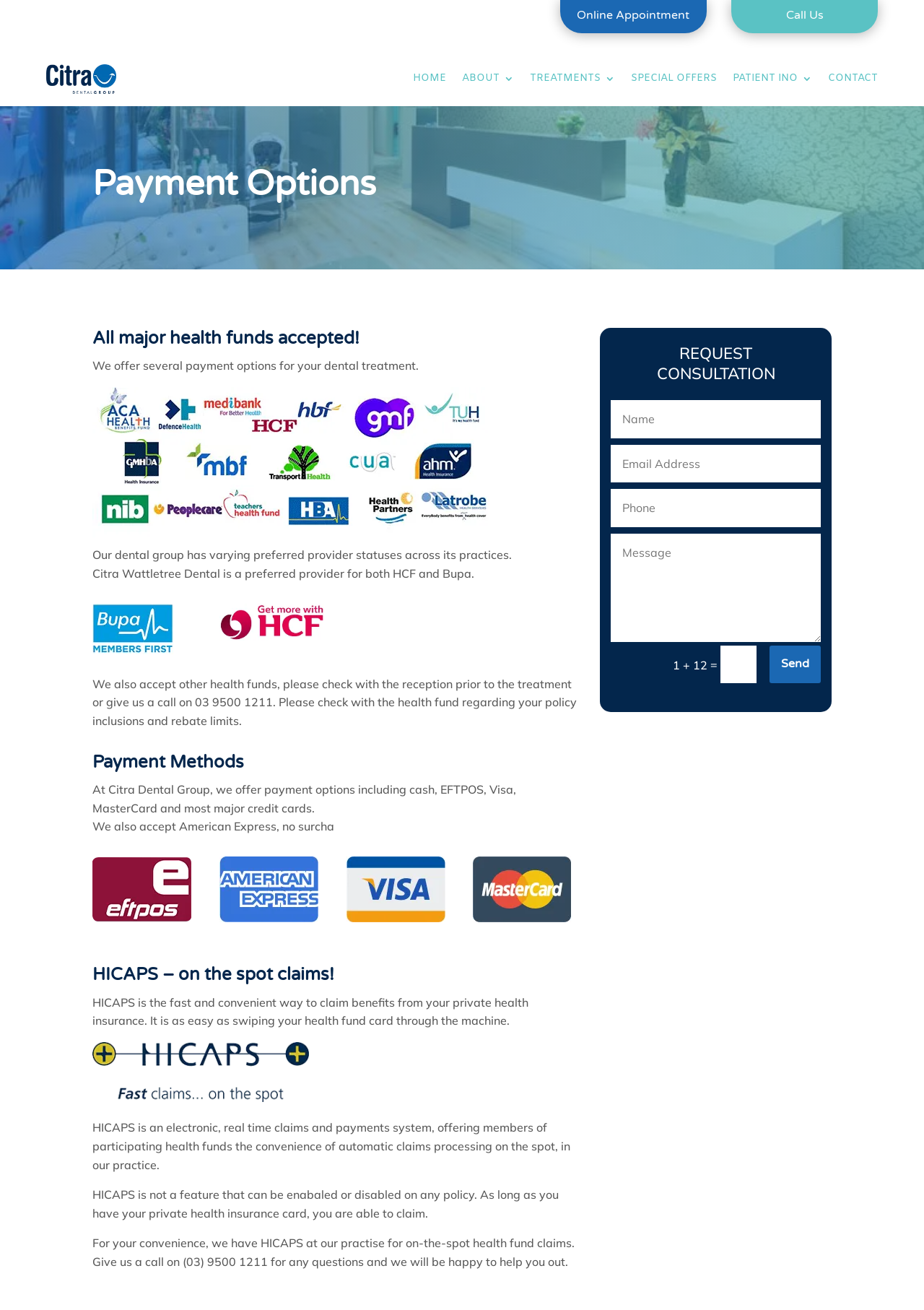Identify the bounding box coordinates of the region I need to click to complete this instruction: "Call the phone number".

[0.1, 0.597, 0.559, 0.622]